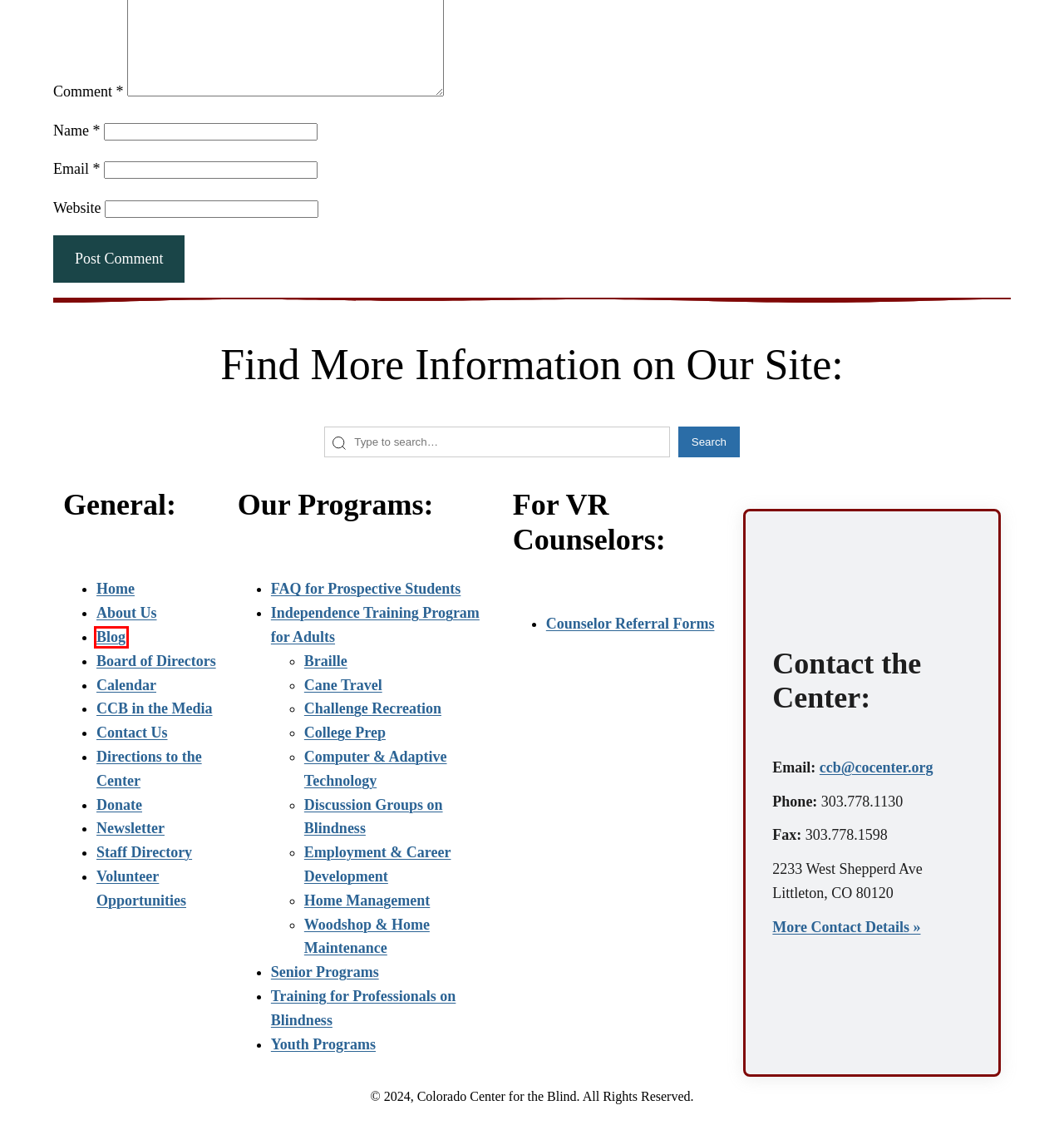You are looking at a webpage screenshot with a red bounding box around an element. Pick the description that best matches the new webpage after interacting with the element in the red bounding box. The possible descriptions are:
A. Contact Us - Colorado Center for the Blind
B. Blog - Colorado Center for the Blind
C. Woodshop & Home Maintenance - Colorado Center for the Blind
D. CCB Newsletter - Colorado Center for the Blind
E. Volunteer Opportunities - Colorado Center for the Blind
F. Directions to the Colorado Center for the Blind - Colorado Center for the Blind
G. Computer & Adaptive Technology - Colorado Center for the Blind
H. Cane Travel - Colorado Center for the Blind

B